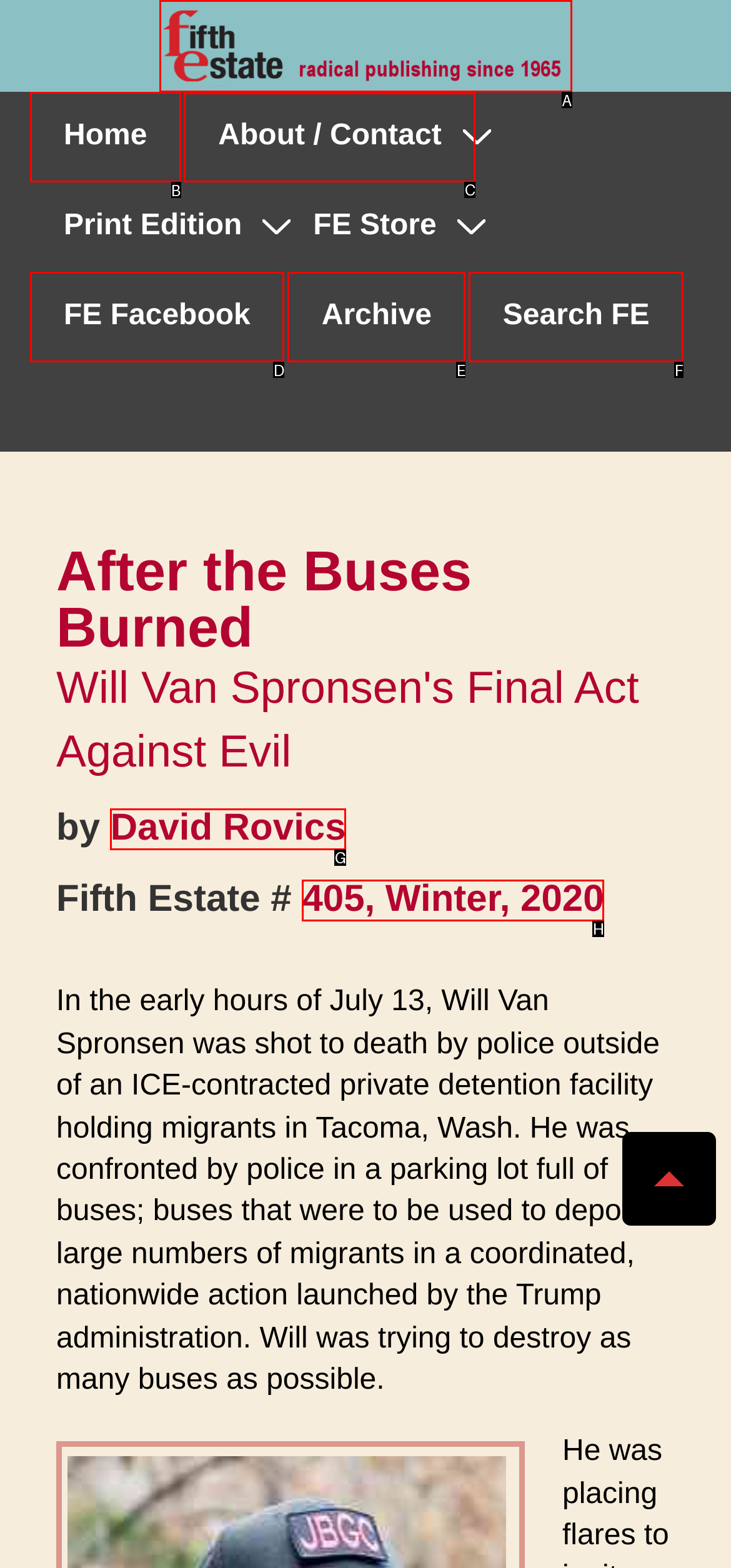Select the proper HTML element to perform the given task: View About / Contact page Answer with the corresponding letter from the provided choices.

C